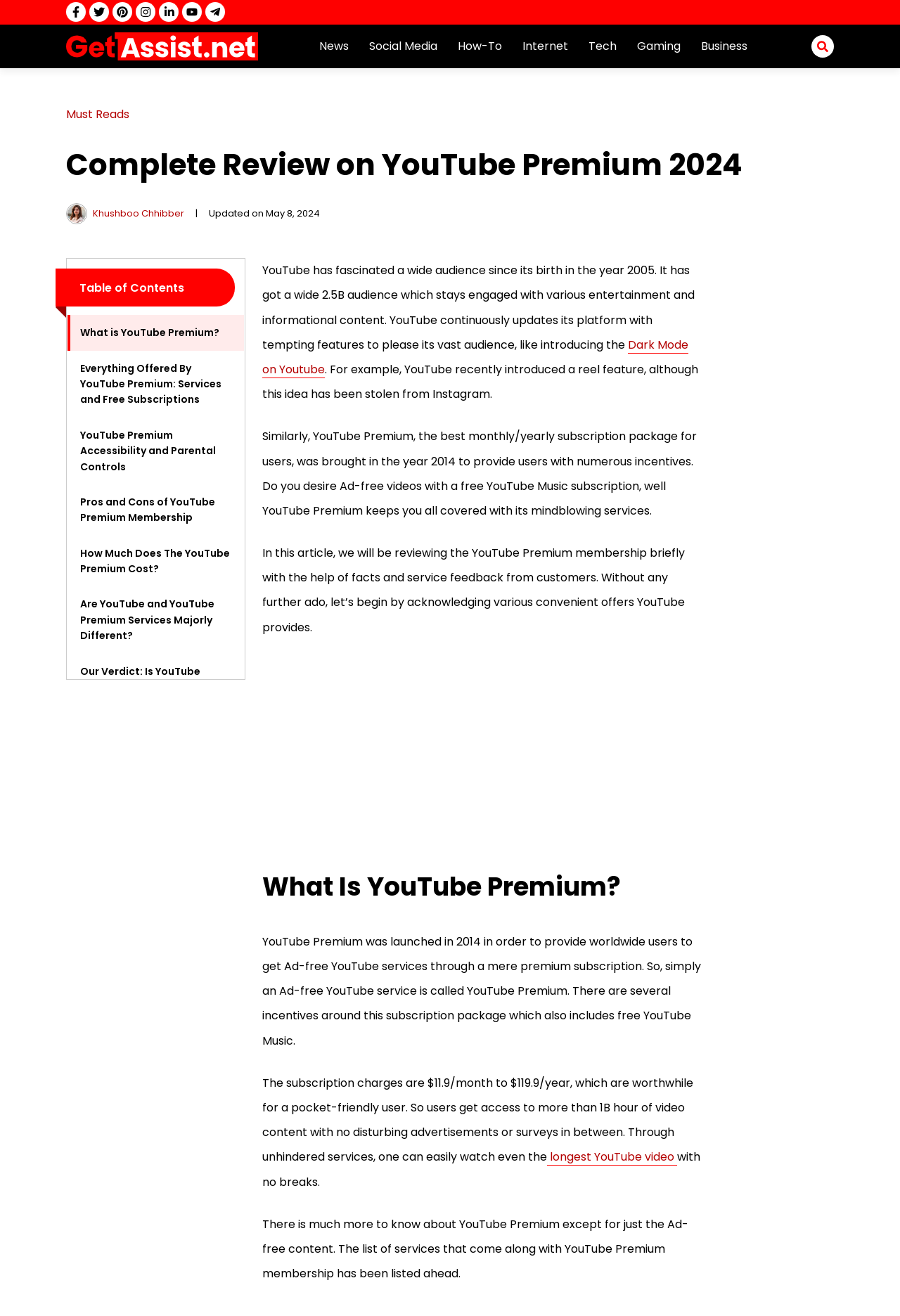Please determine the bounding box coordinates for the UI element described as: "Khushboo Chhibber".

[0.103, 0.157, 0.205, 0.167]